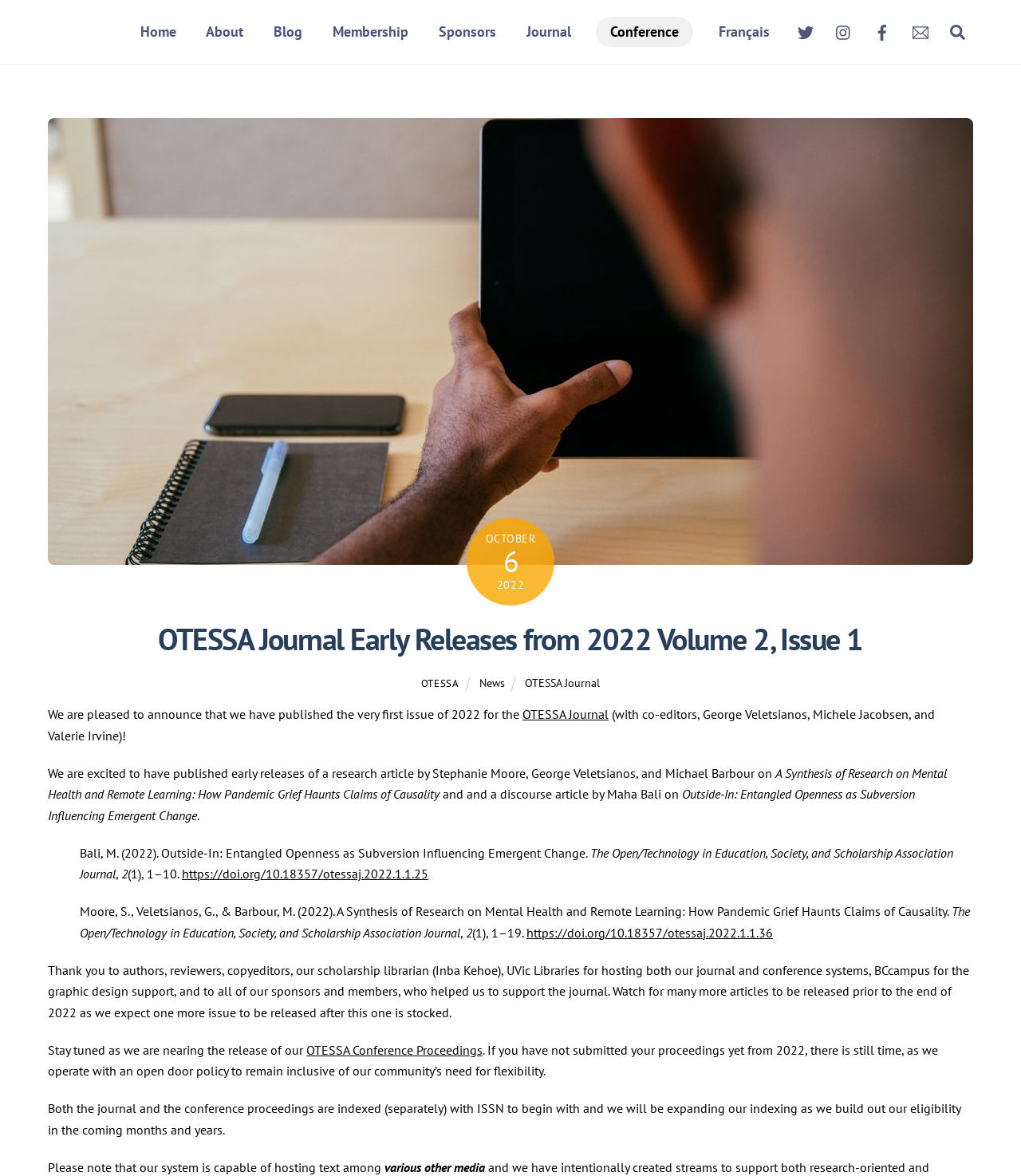What is the title or heading displayed on the webpage?

OTESSA Journal Early Releases from 2022 Volume 2, Issue 1